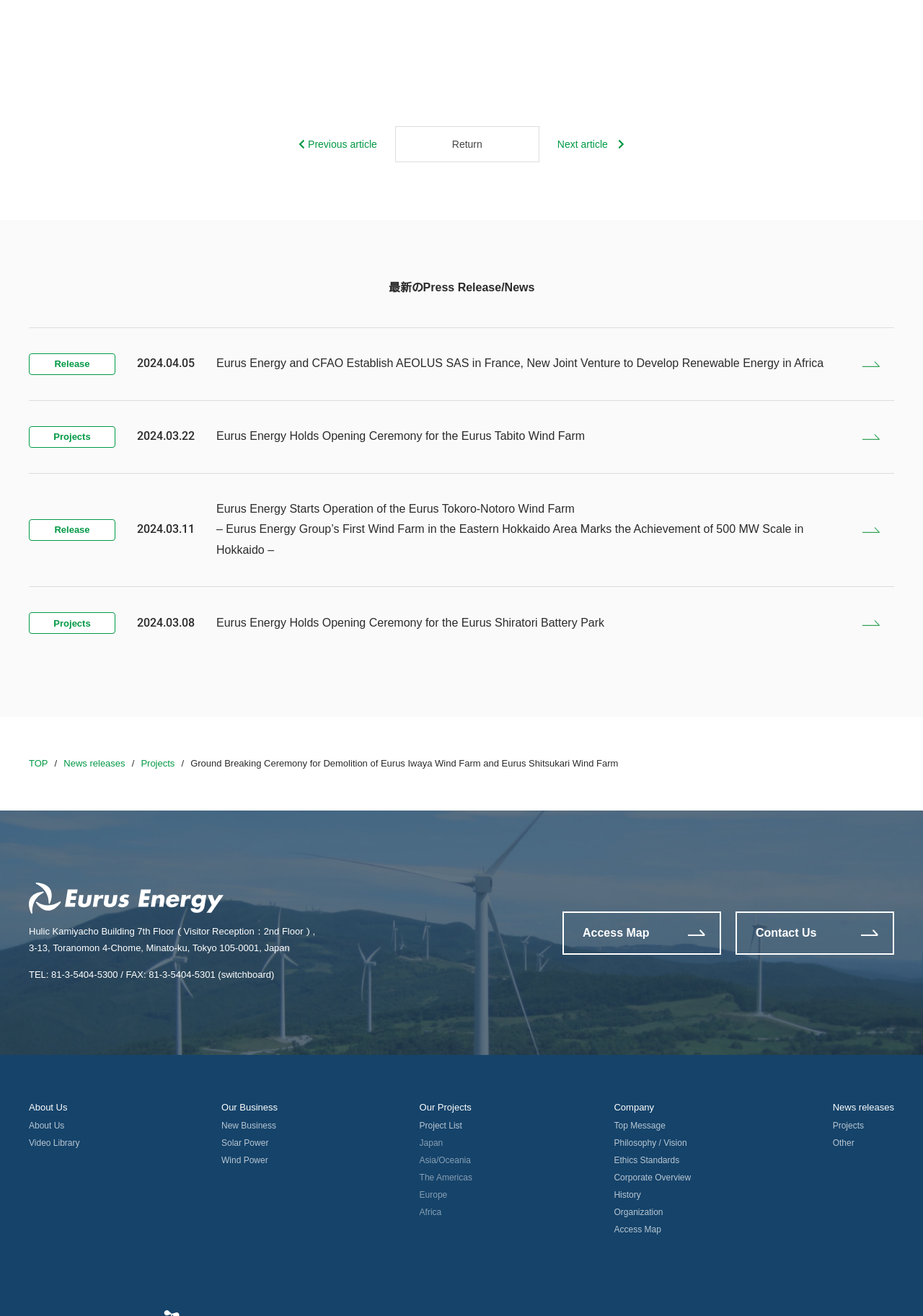Given the content of the image, can you provide a detailed answer to the question?
How many links are there in the top navigation menu?

I counted the links in the top navigation menu by looking at the links 'TOP', 'News releases', 'Projects', and the separator '/' in between. There are 5 links in total.